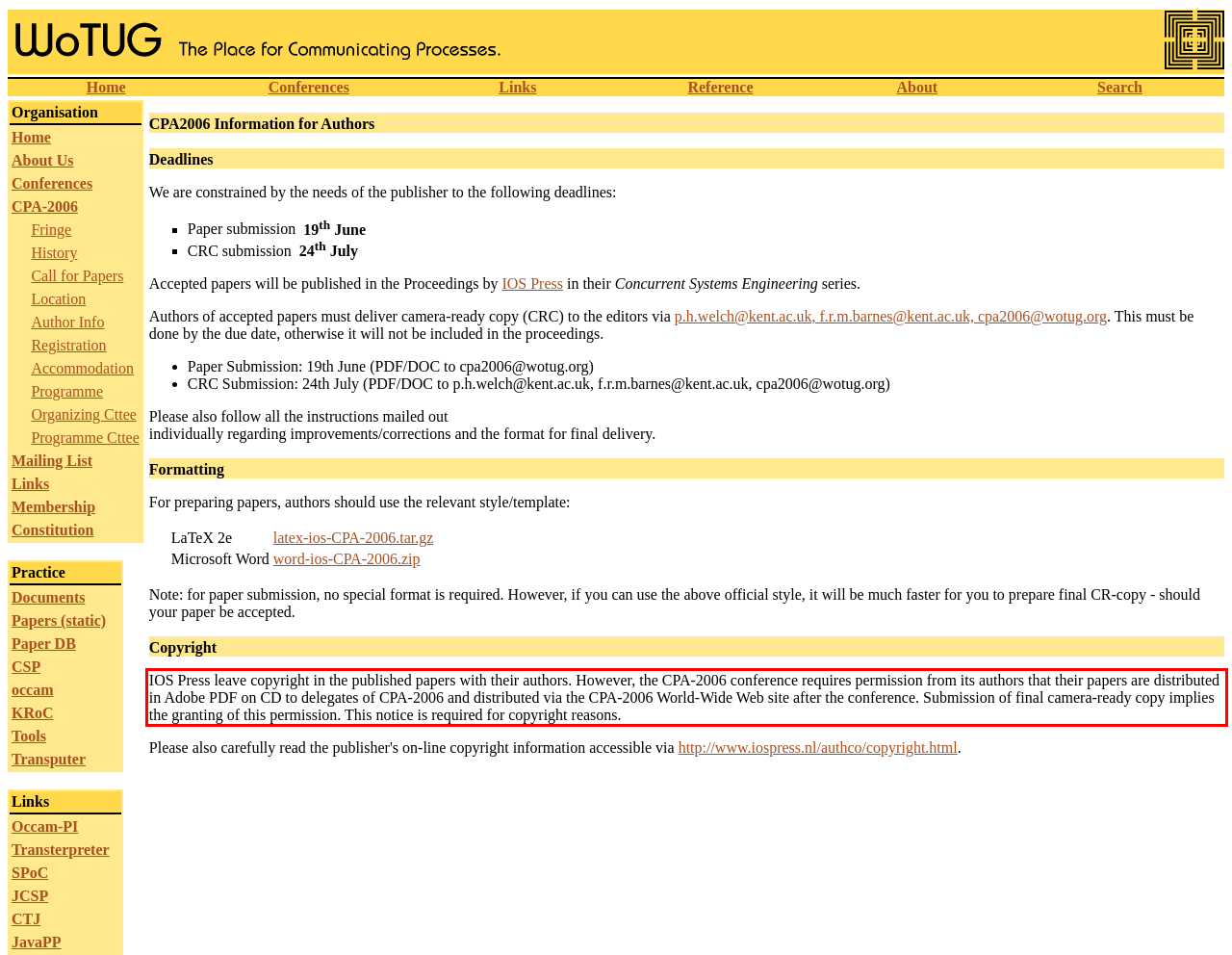Using the provided webpage screenshot, recognize the text content in the area marked by the red bounding box.

IOS Press leave copyright in the published papers with their authors. However, the CPA-2006 conference requires permission from its authors that their papers are distributed in Adobe PDF on CD to delegates of CPA-2006 and distributed via the CPA-2006 World-Wide Web site after the conference. Submission of final camera-ready copy implies the granting of this permission. This notice is required for copyright reasons.